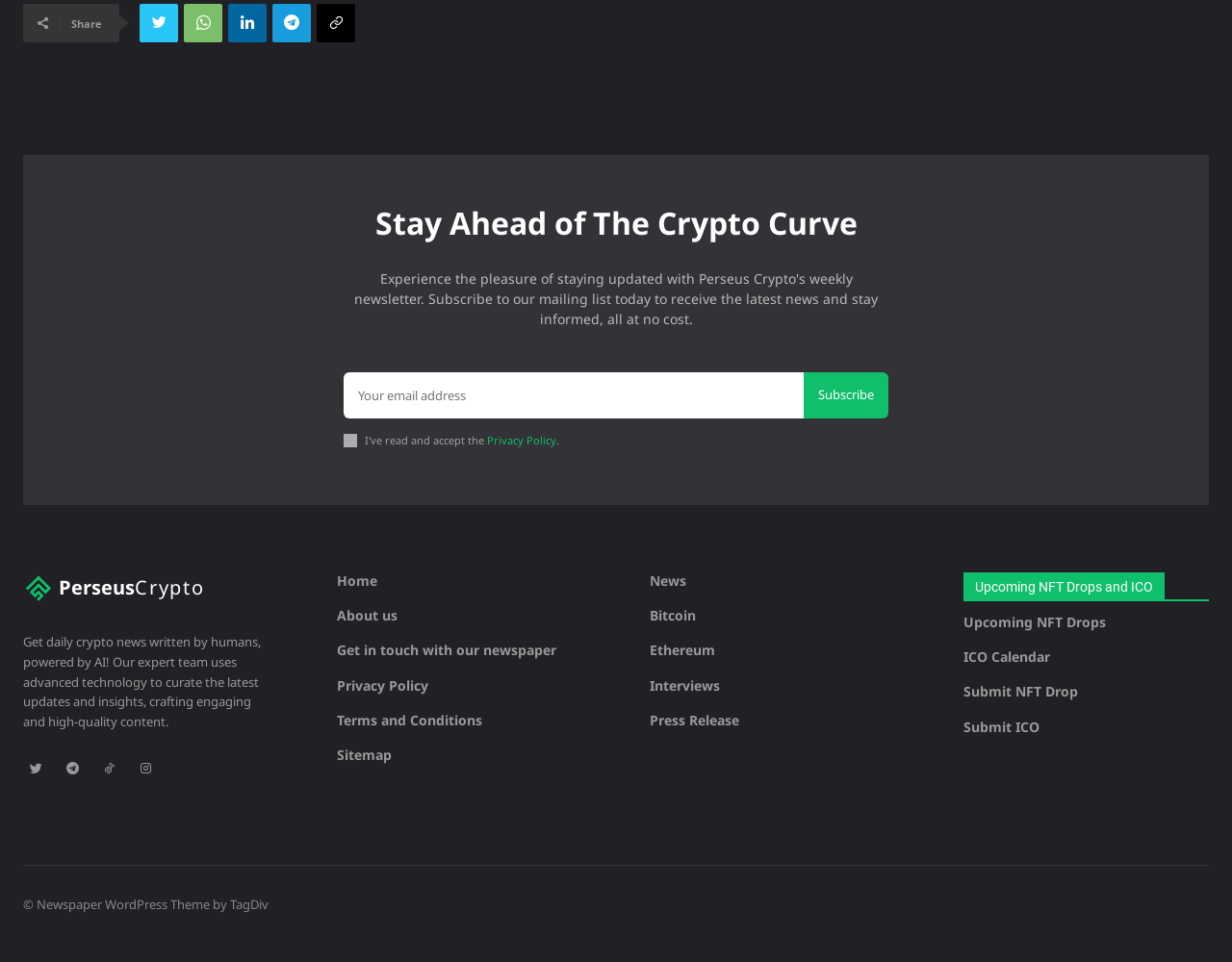Give a one-word or short phrase answer to this question: 
What is the 'Upcoming NFT Drops and ICO' section about?

NFT drops and ICO calendar